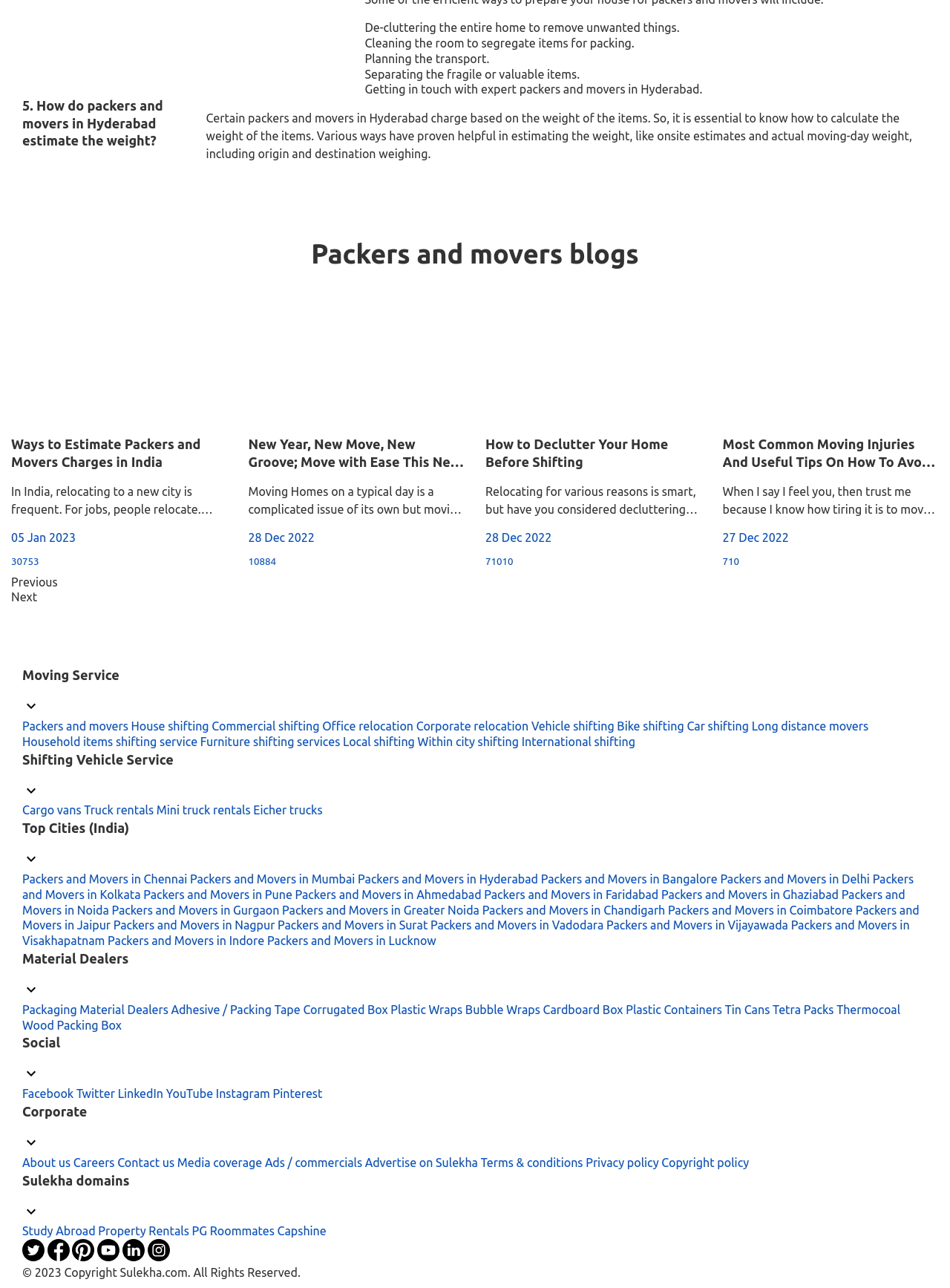Answer the question briefly using a single word or phrase: 
What is the purpose of the 'Material Dealers' section?

To provide packaging materials